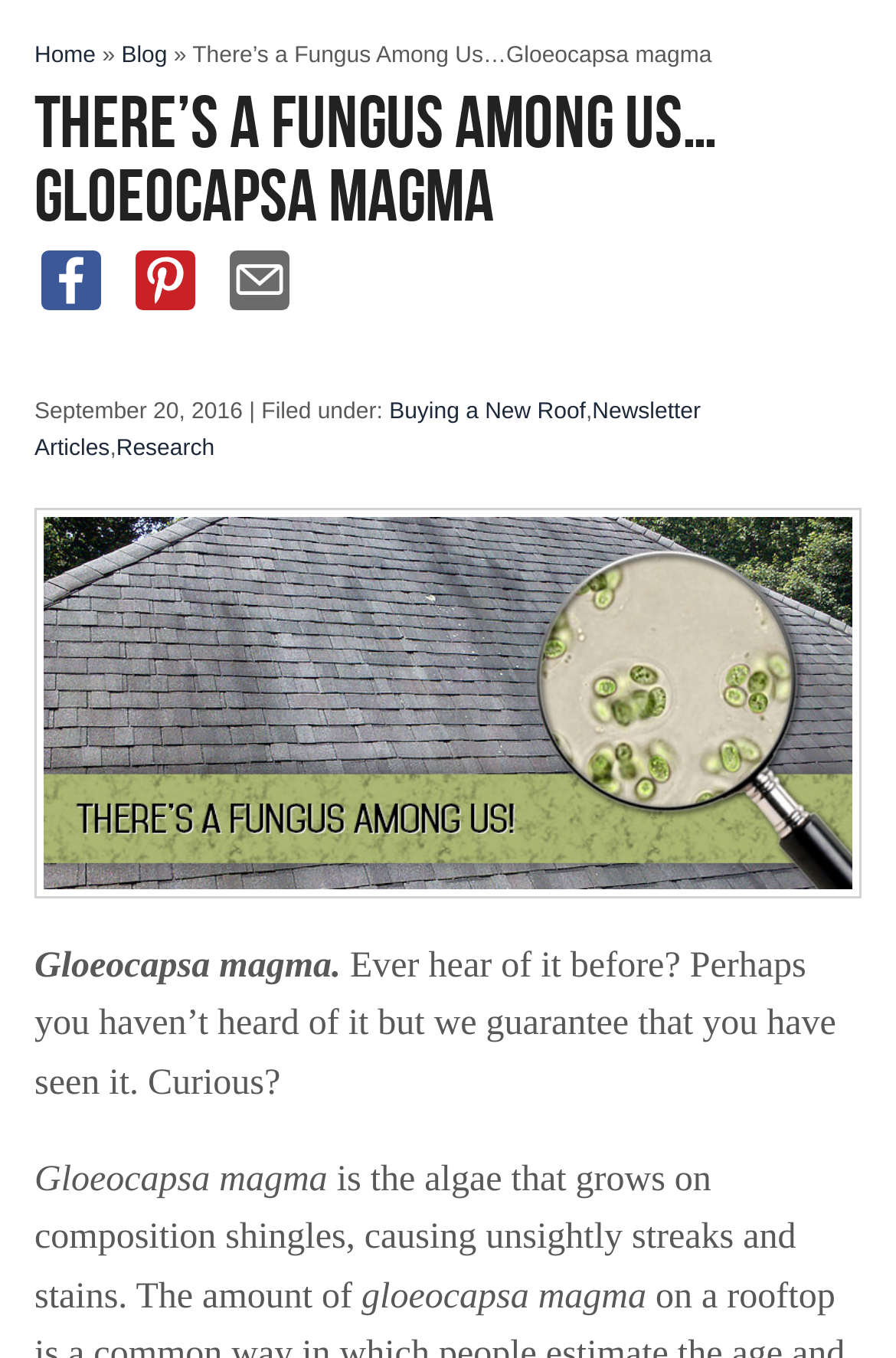What is the date of the article?
Based on the visual, give a brief answer using one word or a short phrase.

September 20, 2016